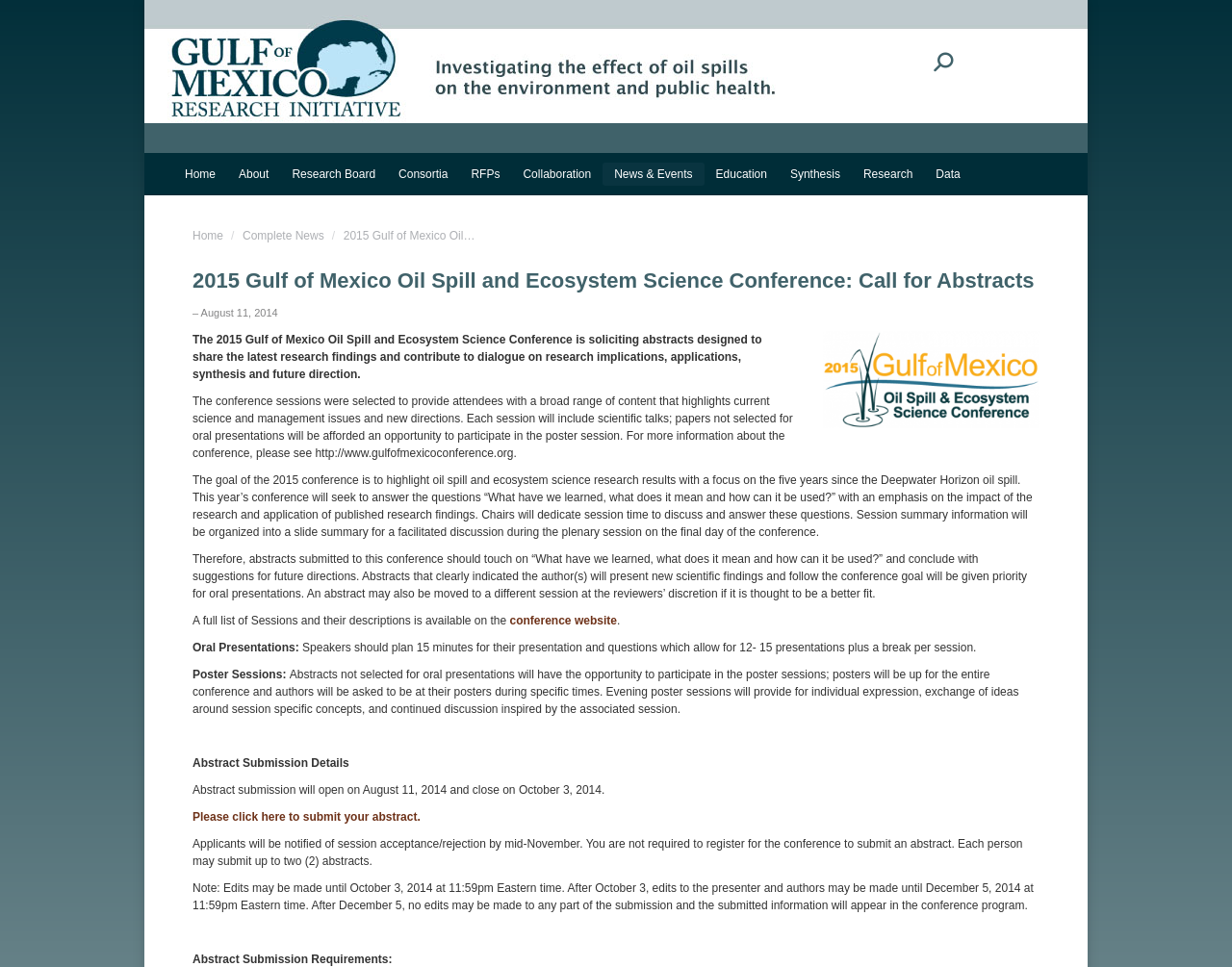Please determine the bounding box coordinates, formatted as (top-left x, top-left y, bottom-right x, bottom-right y), with all values as floating point numbers between 0 and 1. Identify the bounding box of the region described as: News & Events

[0.489, 0.168, 0.572, 0.192]